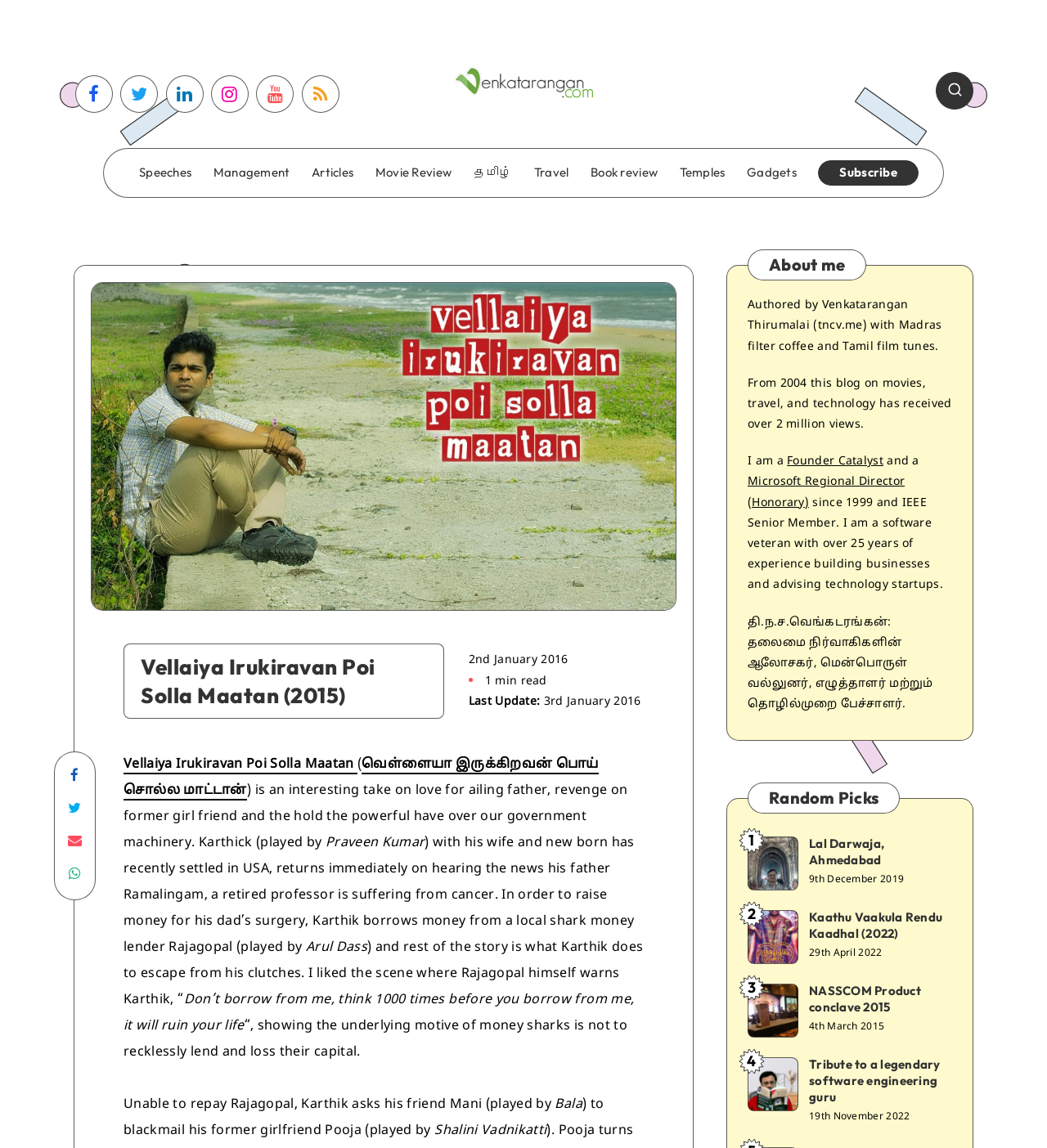Use a single word or phrase to respond to the question:
How many years of experience does the author have in building businesses?

over 25 years